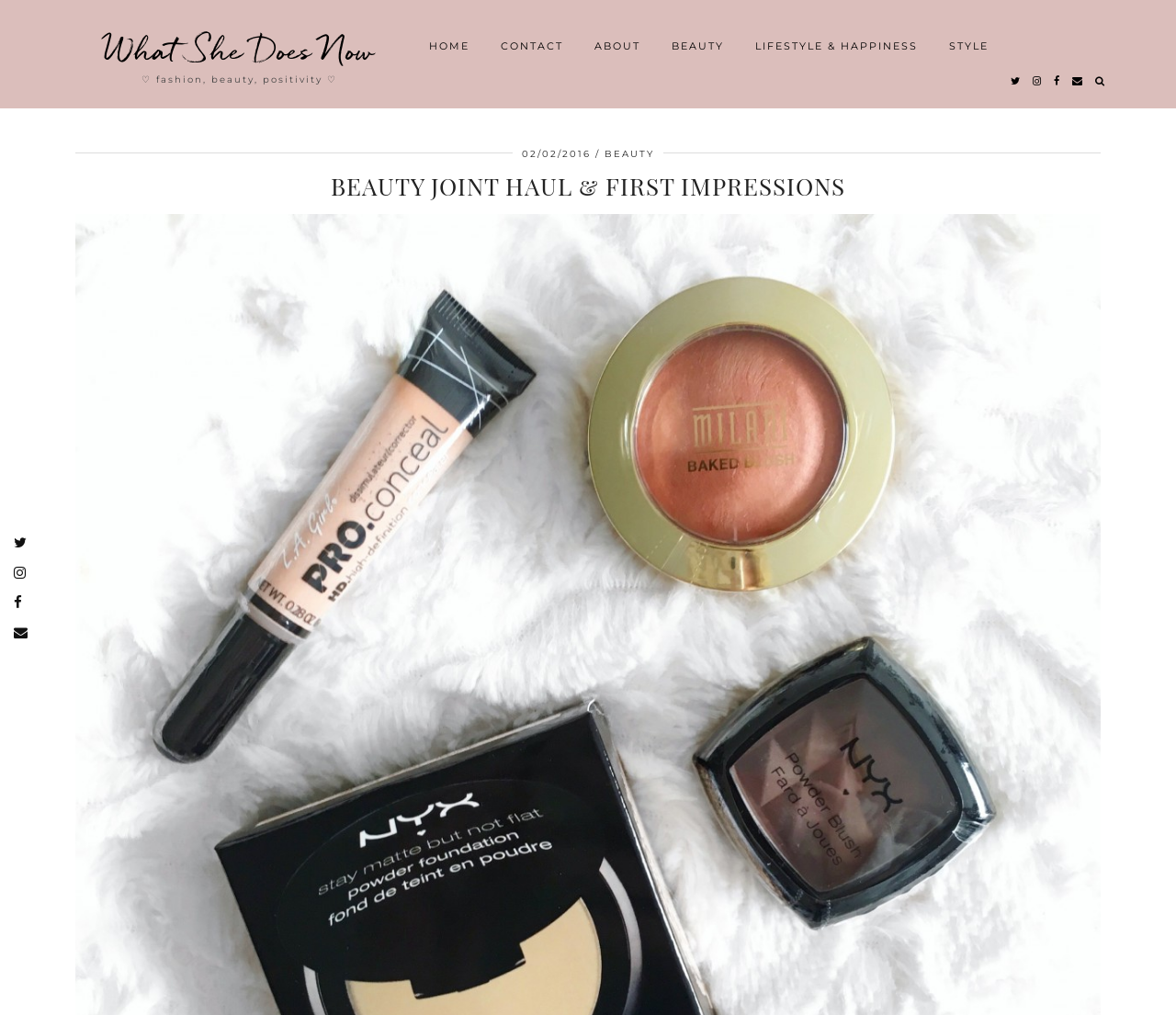Can you identify the bounding box coordinates of the clickable region needed to carry out this instruction: 'visit about page'? The coordinates should be four float numbers within the range of 0 to 1, stated as [left, top, right, bottom].

[0.492, 0.028, 0.558, 0.062]